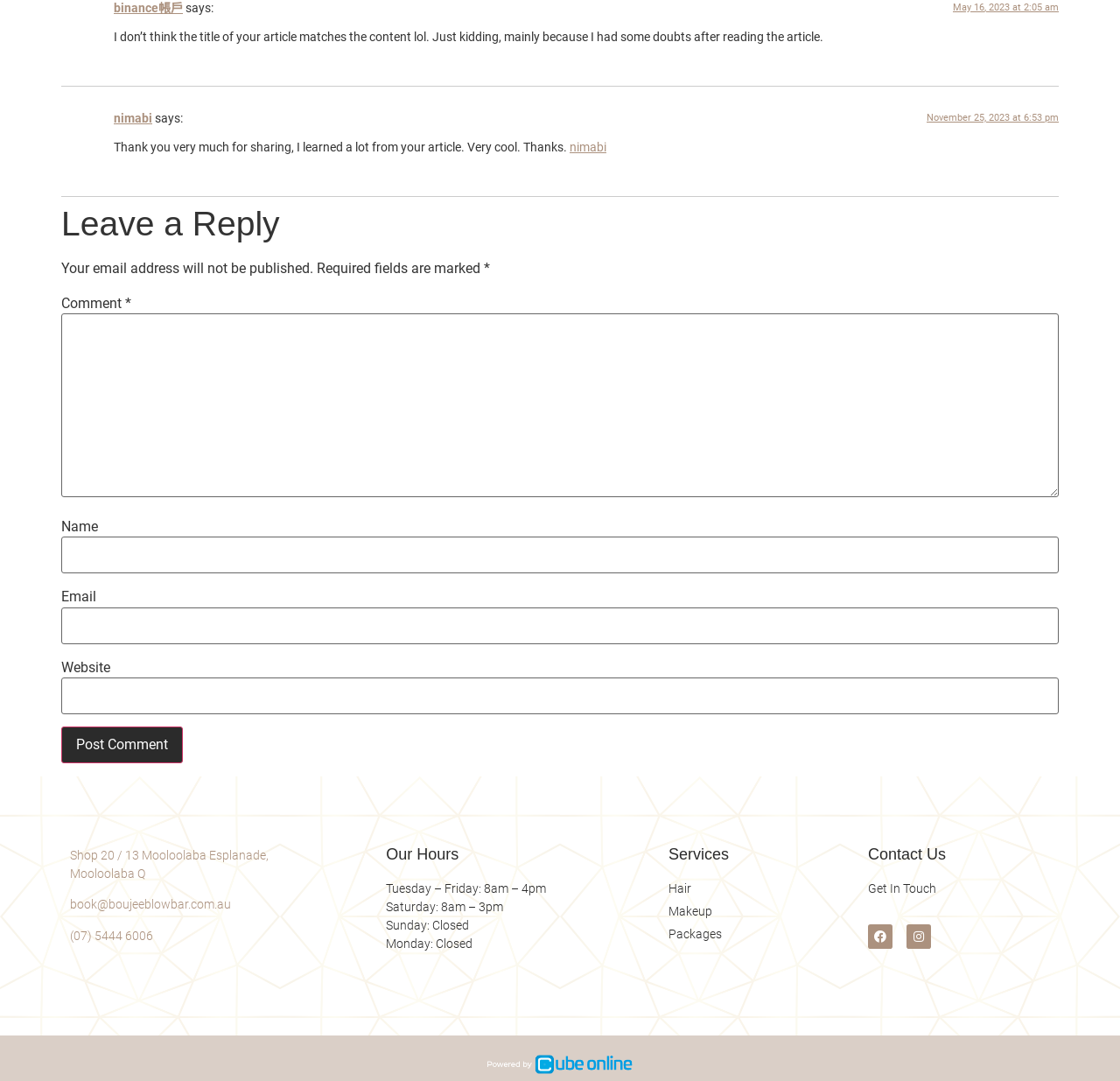Please mark the bounding box coordinates of the area that should be clicked to carry out the instruction: "Visit the Facebook page".

[0.775, 0.855, 0.797, 0.878]